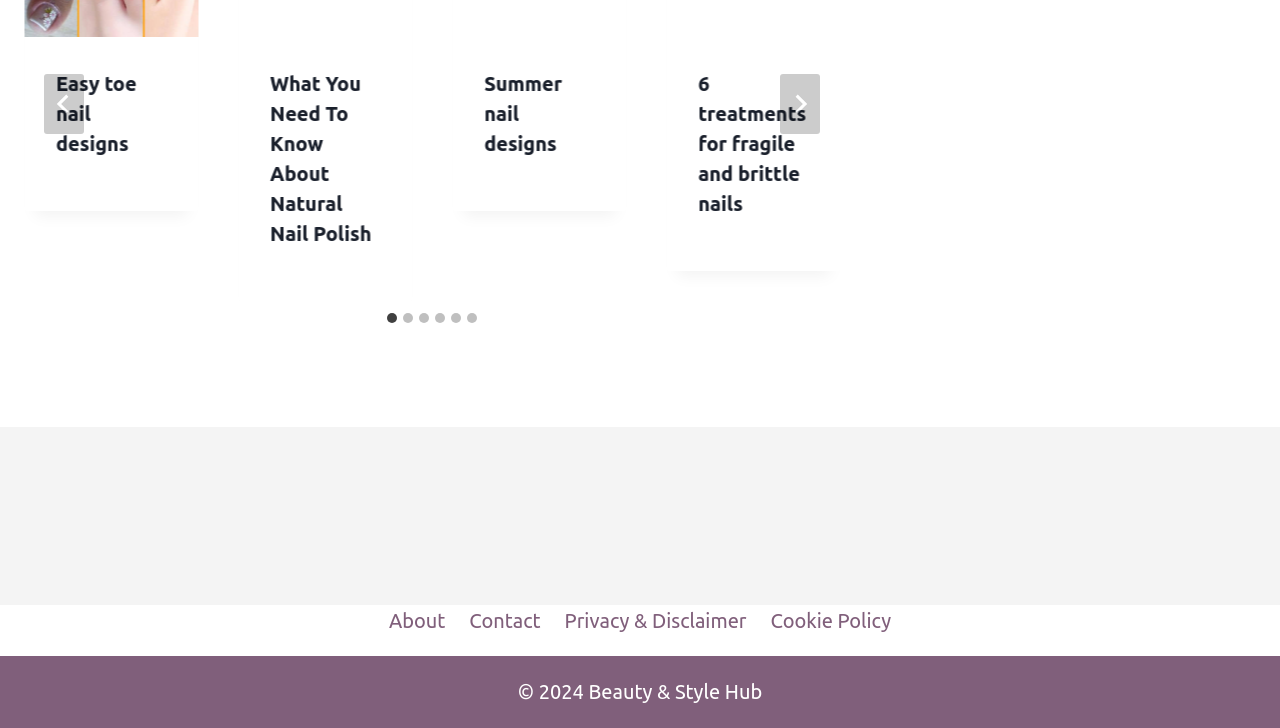What is the title of the first slide? Based on the screenshot, please respond with a single word or phrase.

Easy toe nail designs